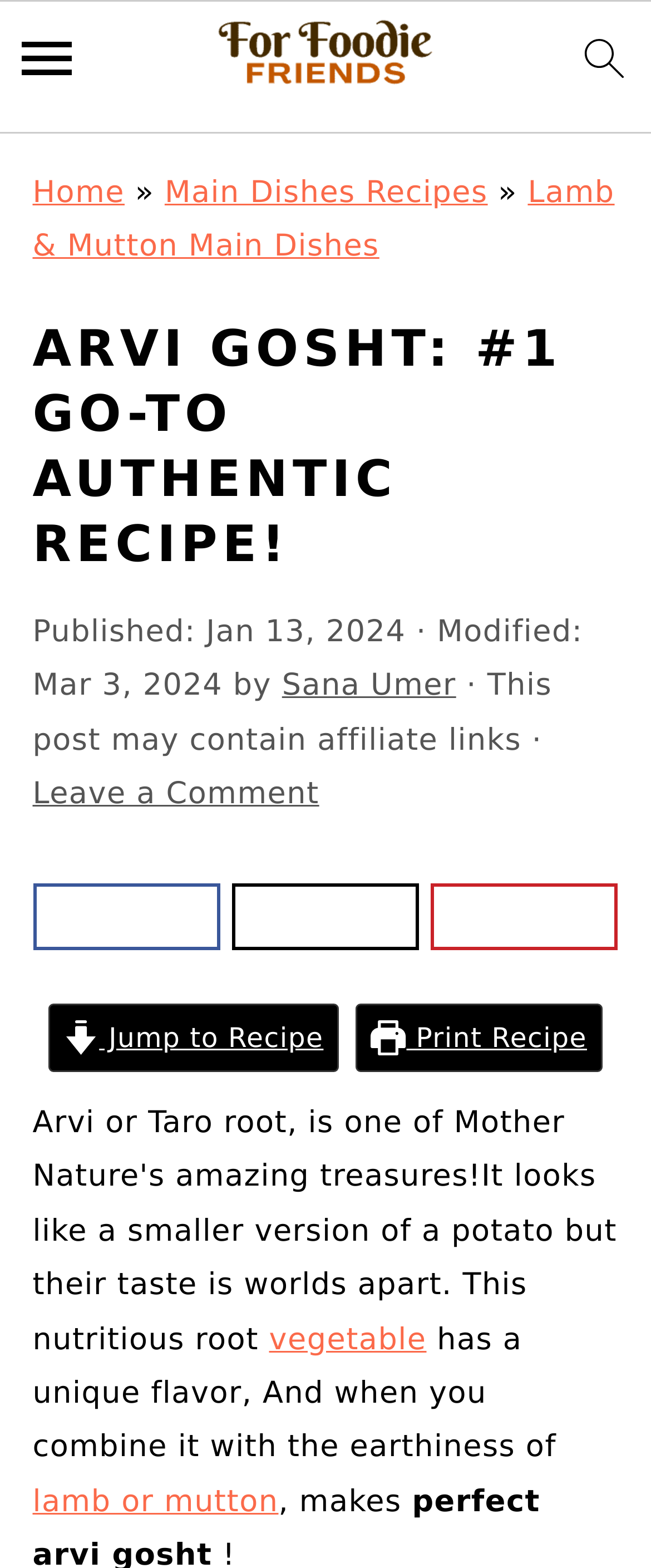Identify the coordinates of the bounding box for the element that must be clicked to accomplish the instruction: "print recipe".

[0.547, 0.64, 0.925, 0.684]